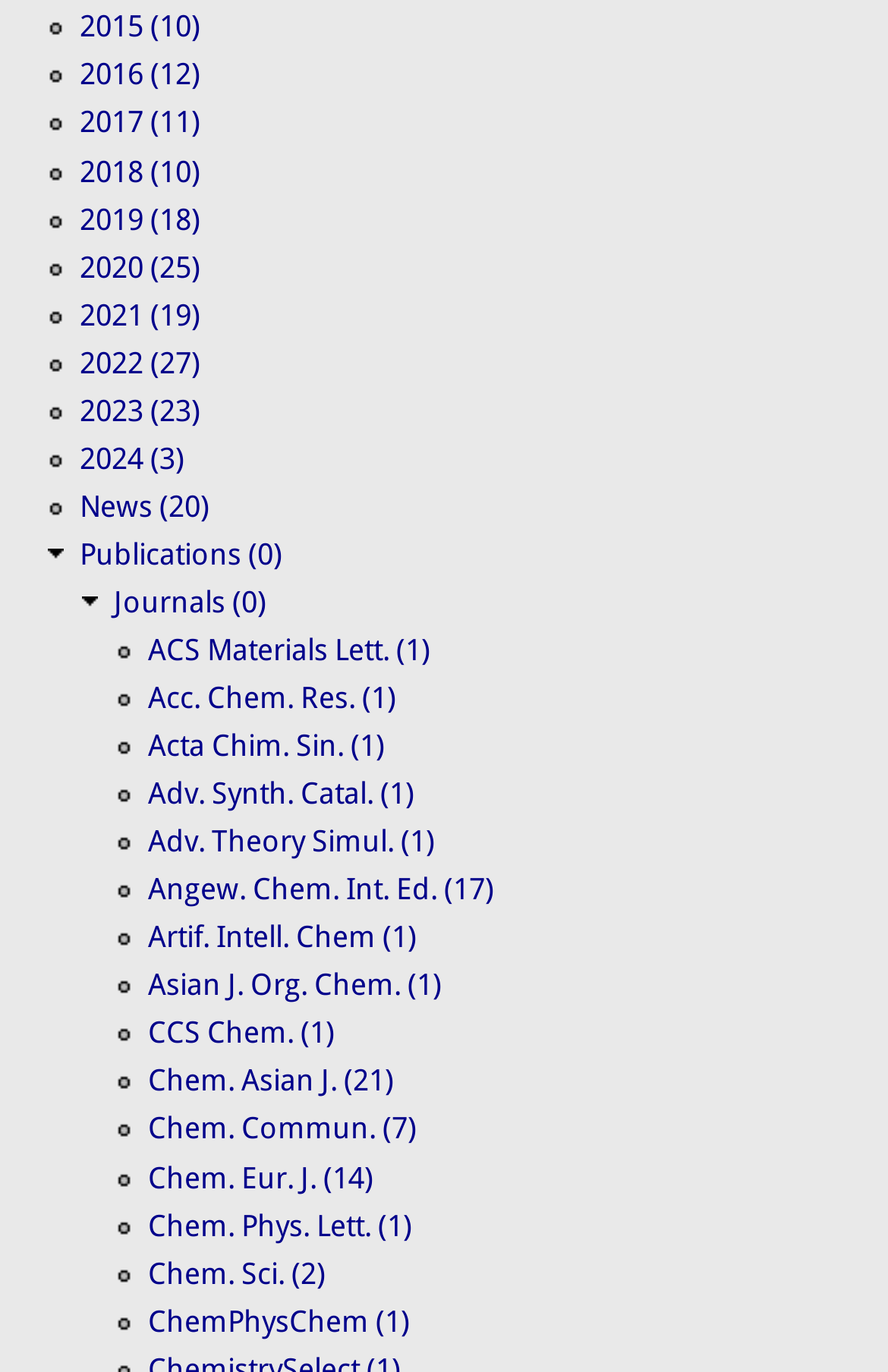Please identify the bounding box coordinates of where to click in order to follow the instruction: "View 2023 publications".

[0.09, 0.287, 0.226, 0.312]